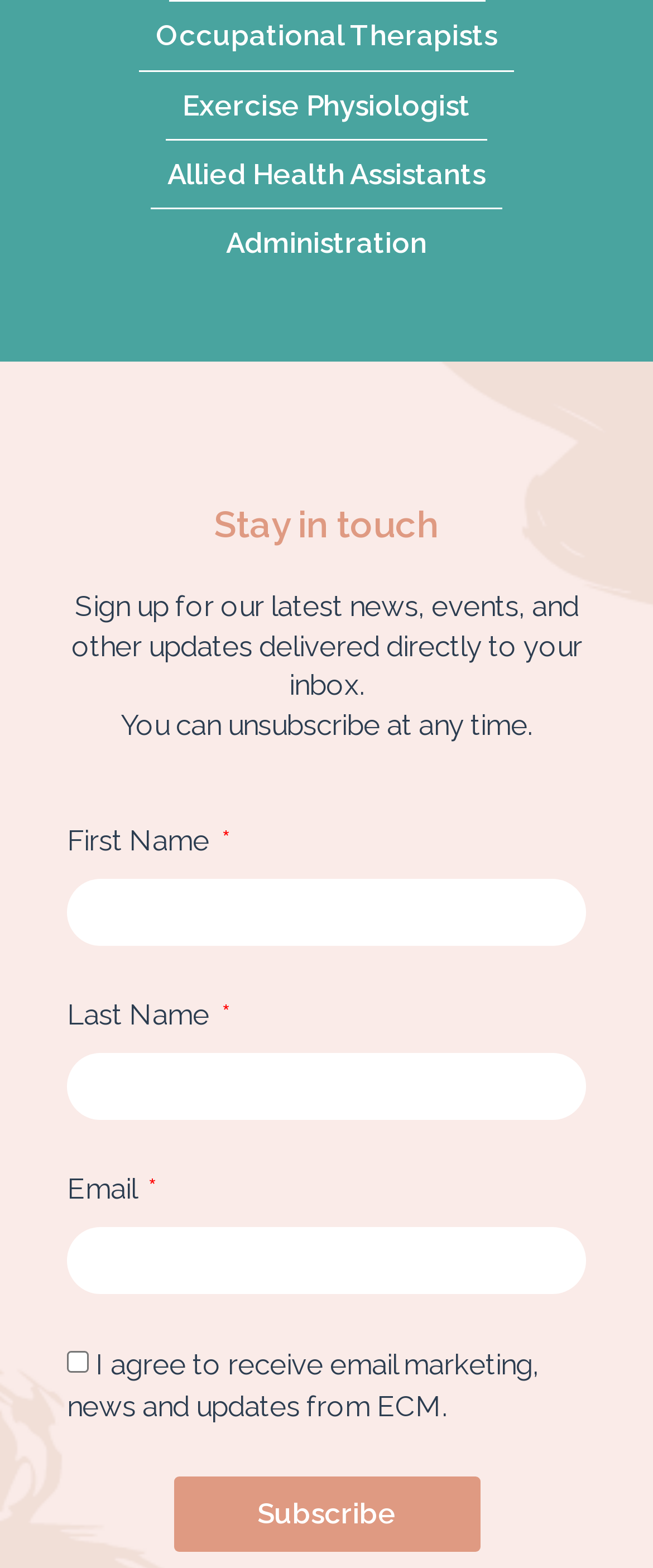Given the description "Allied Health Assistants", determine the bounding box of the corresponding UI element.

[0.231, 0.09, 0.769, 0.134]